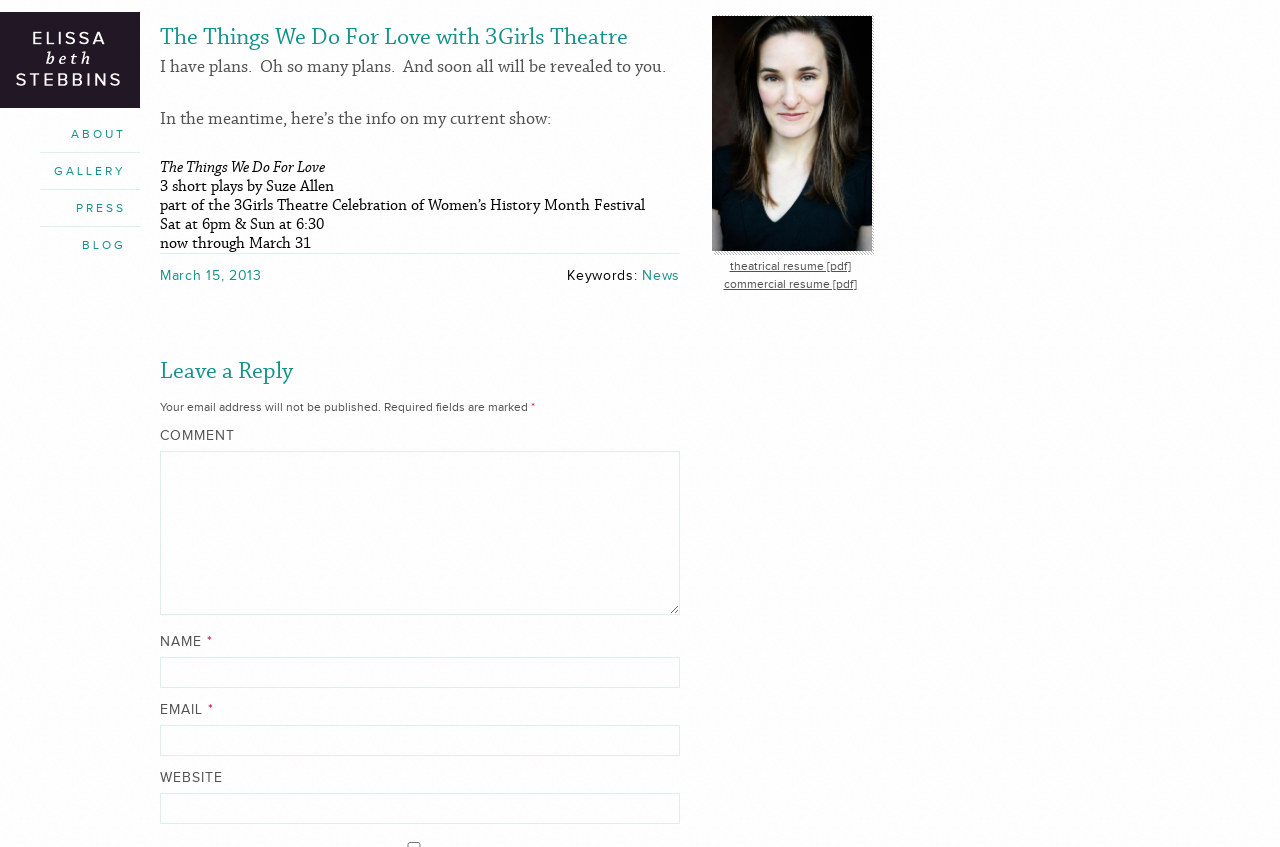Generate a comprehensive description of the contents of the webpage.

This webpage is about Elissa Beth Stebbins, an actress, and her current show "The Things We Do For Love with 3Girls Theatre". At the top of the page, there is a heading with her name, which is also a link. Below that, there are four links to different sections of the website: "ABOUT", "GALLERY", "PRESS", and "BLOG".

The main content of the page is an article that starts with a heading "The Things We Do For Love with 3Girls Theatre". The article has several paragraphs of text, including a brief introduction, information about the show, and details about the performance dates and times. There are also links to "3Girls Theatre" and a mention of the "Celebration of Women’s History Month Festival".

On the right side of the page, there is a section with links to a theatrical resume and a commercial resume, both in PDF format.

At the bottom of the page, there is a section for leaving a comment, with fields for name, email, and website, as well as a text box for the comment itself. There are also some notes about required fields and email addresses not being published.

There are no images on the page, but there are several links to different sections of the website and external resources.